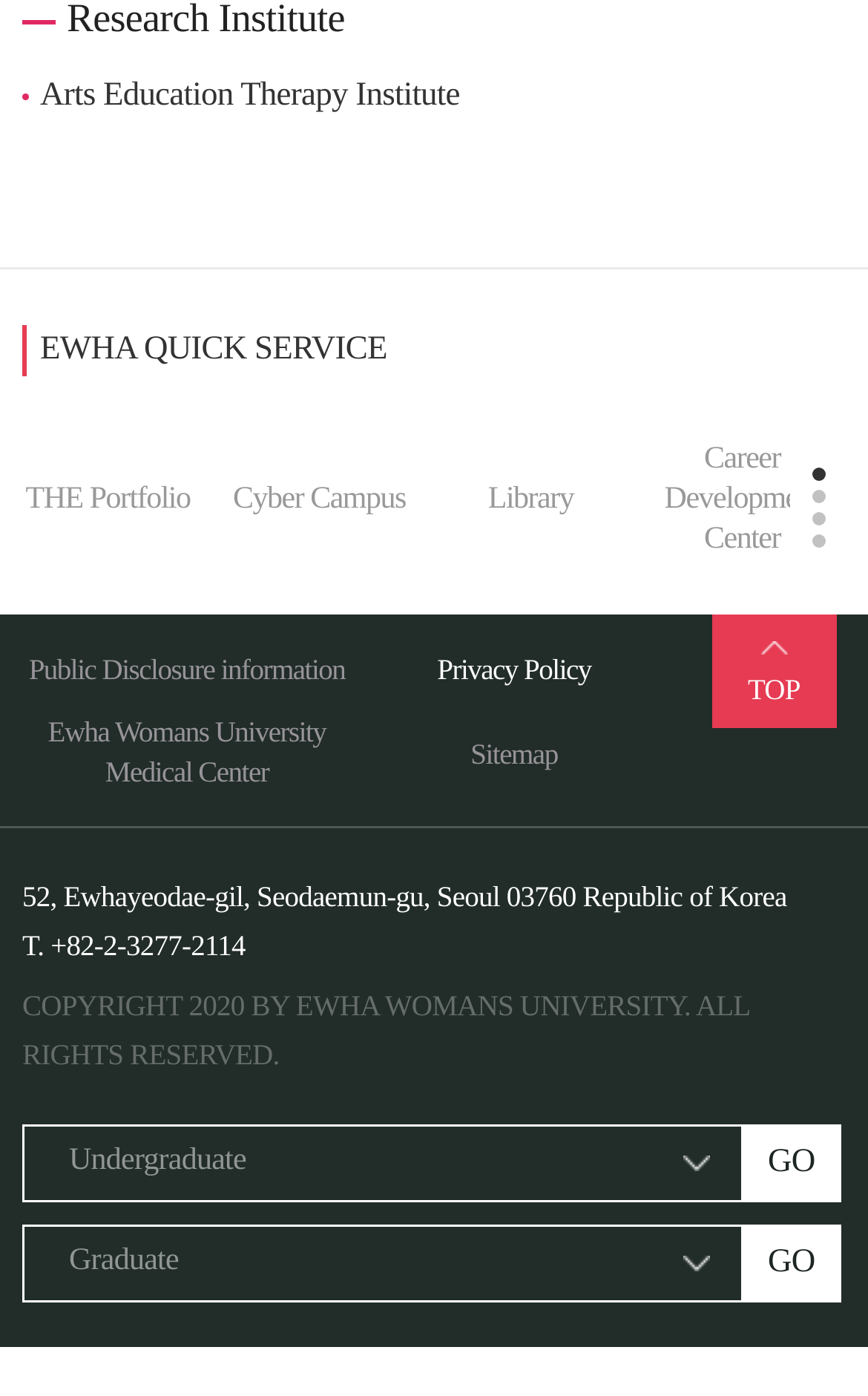Please determine the bounding box coordinates of the clickable area required to carry out the following instruction: "go to Career Development Center". The coordinates must be four float numbers between 0 and 1, represented as [left, top, right, bottom].

[0.015, 0.293, 0.233, 0.424]